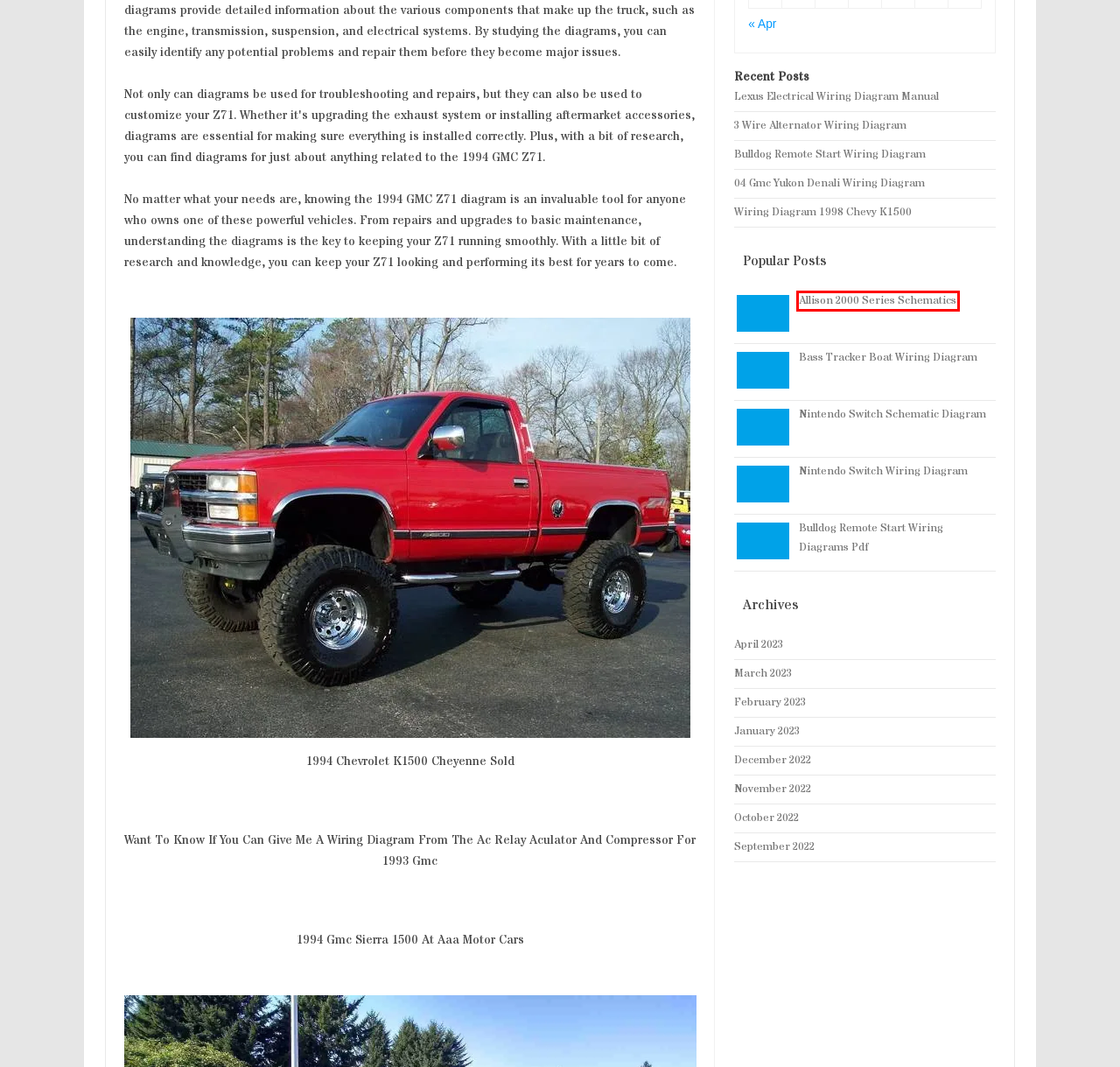Consider the screenshot of a webpage with a red bounding box around an element. Select the webpage description that best corresponds to the new page after clicking the element inside the red bounding box. Here are the candidates:
A. Bass Tracker Boat Wiring Diagram » Wiring Diagram
B. Allison 2000 Series Schematics » Wiring Diagram
C. Nintendo Switch Schematic Diagram » Wiring Diagram
D. Lexus Electrical Wiring Diagram Manual » Wiring Diagram
E. October 2022 » Wiring Diagram
F. 04 Gmc Yukon Denali Wiring Diagram » Wiring Diagram
G. Nintendo Switch Wiring Diagram » Wiring Diagram
H. February 2023 » Wiring Diagram

B